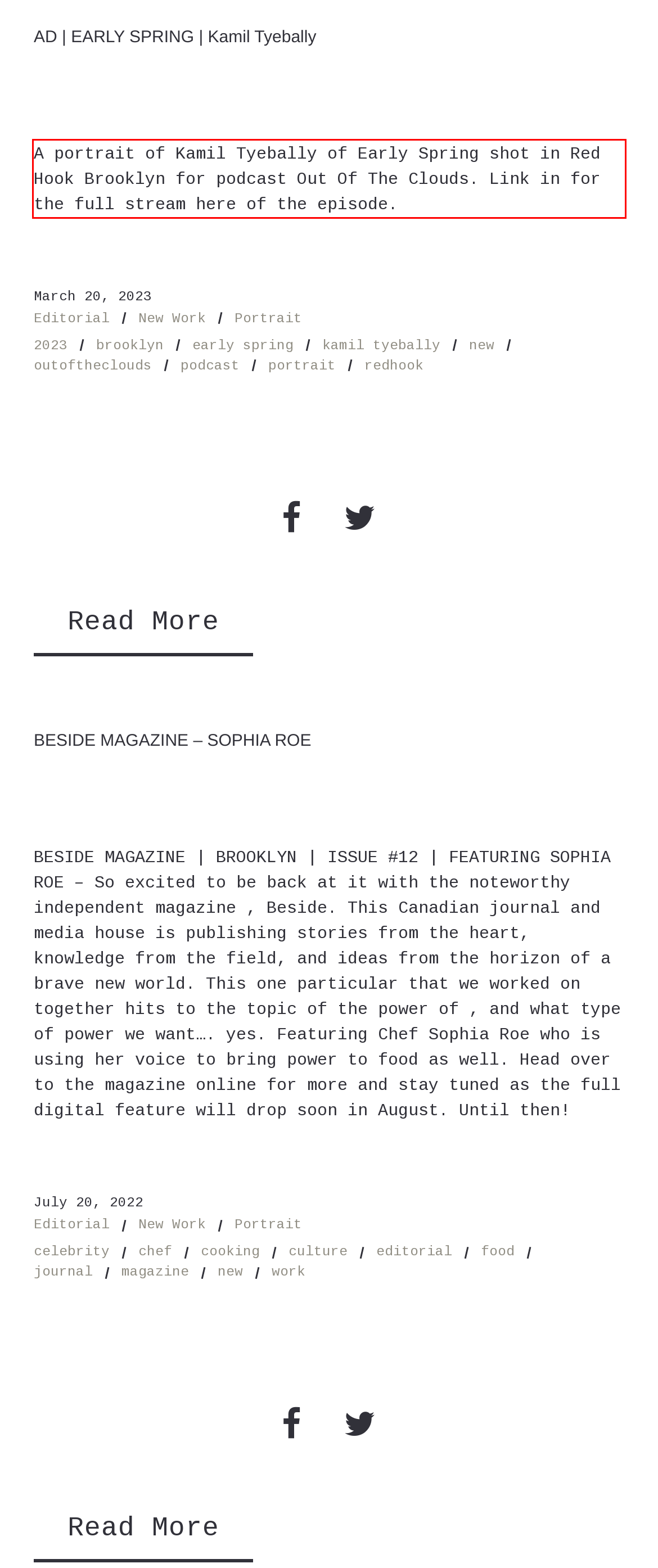You are provided with a screenshot of a webpage that includes a UI element enclosed in a red rectangle. Extract the text content inside this red rectangle.

A portrait of Kamil Tyebally of Early Spring shot in Red Hook Brooklyn for podcast Out Of The Clouds. Link in for the full stream here of the episode.